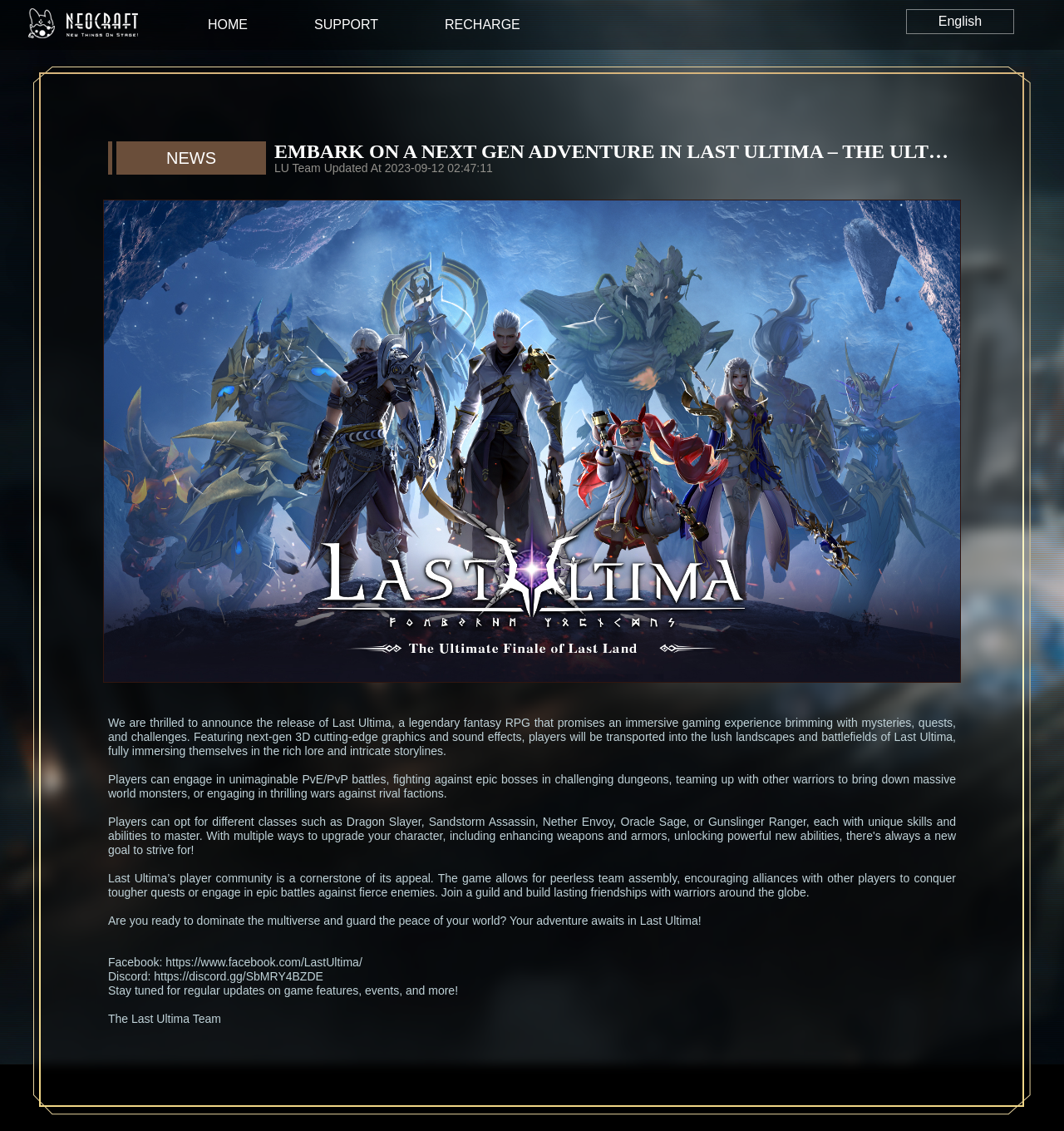What is the language of the webpage?
Please provide a single word or phrase as your answer based on the image.

English